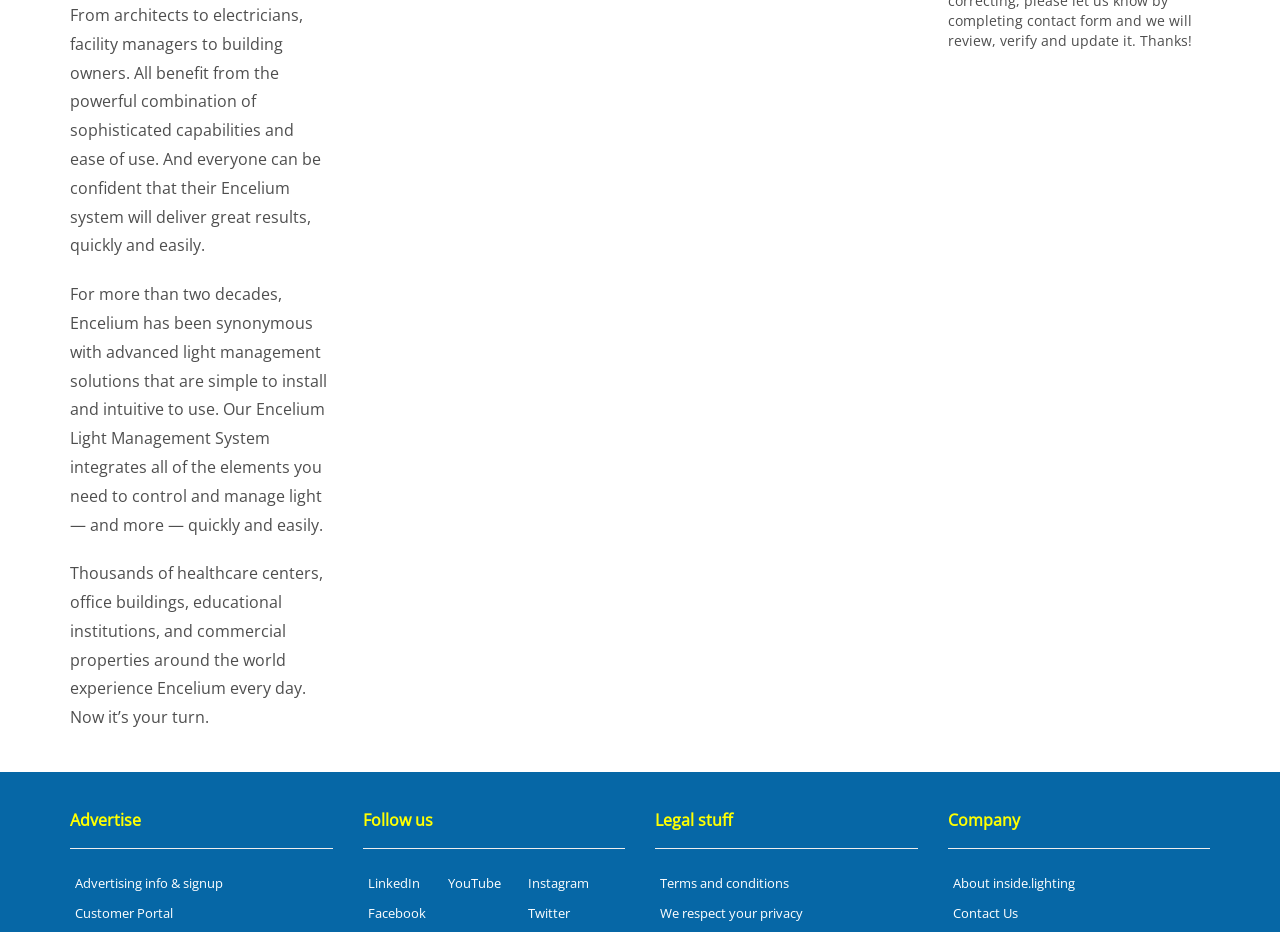Please answer the following question using a single word or phrase: 
How many social media platforms are listed?

5